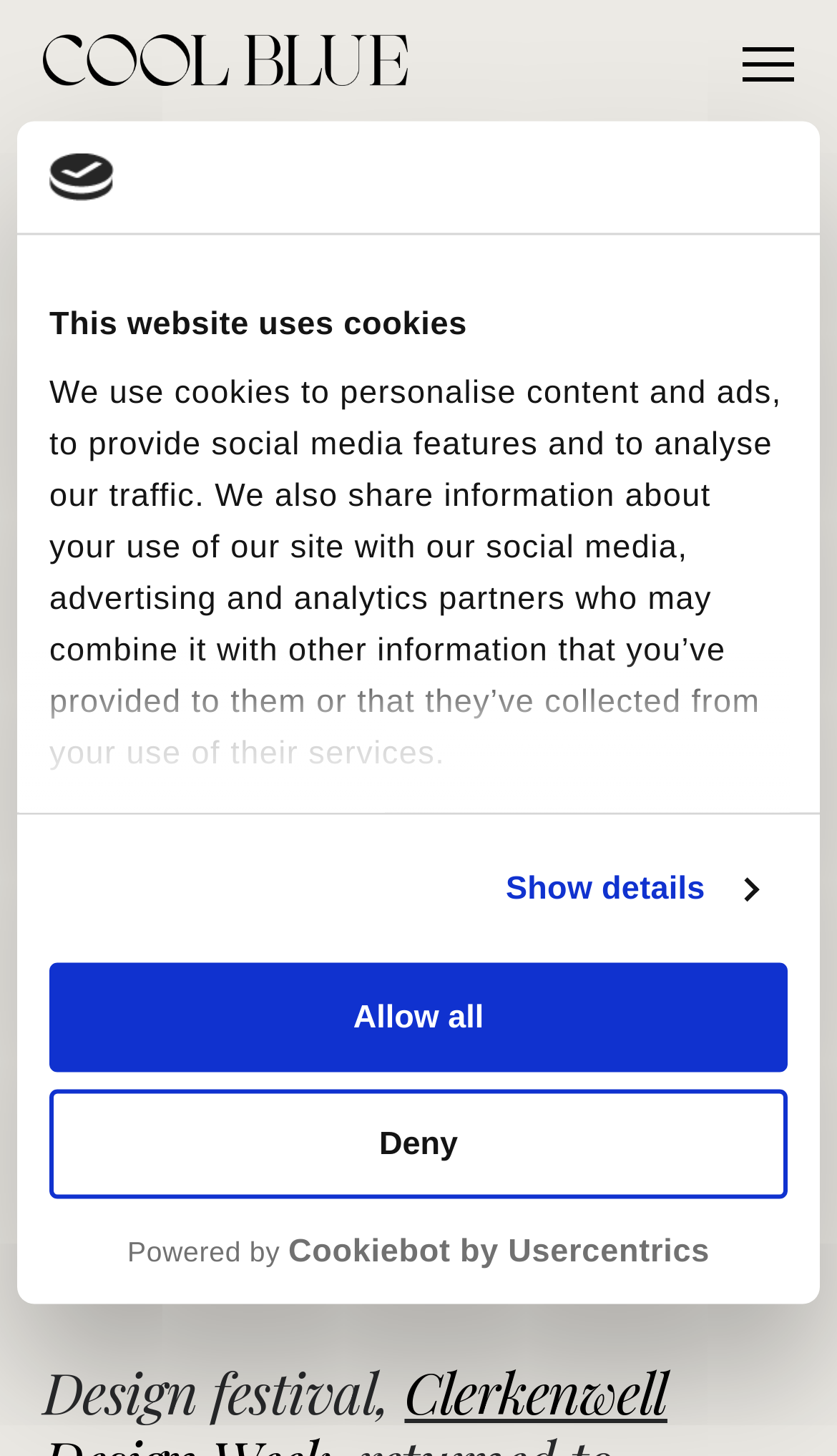Given the description "title="Cool Blue Interiors"", determine the bounding box of the corresponding UI element.

[0.051, 0.024, 0.487, 0.065]